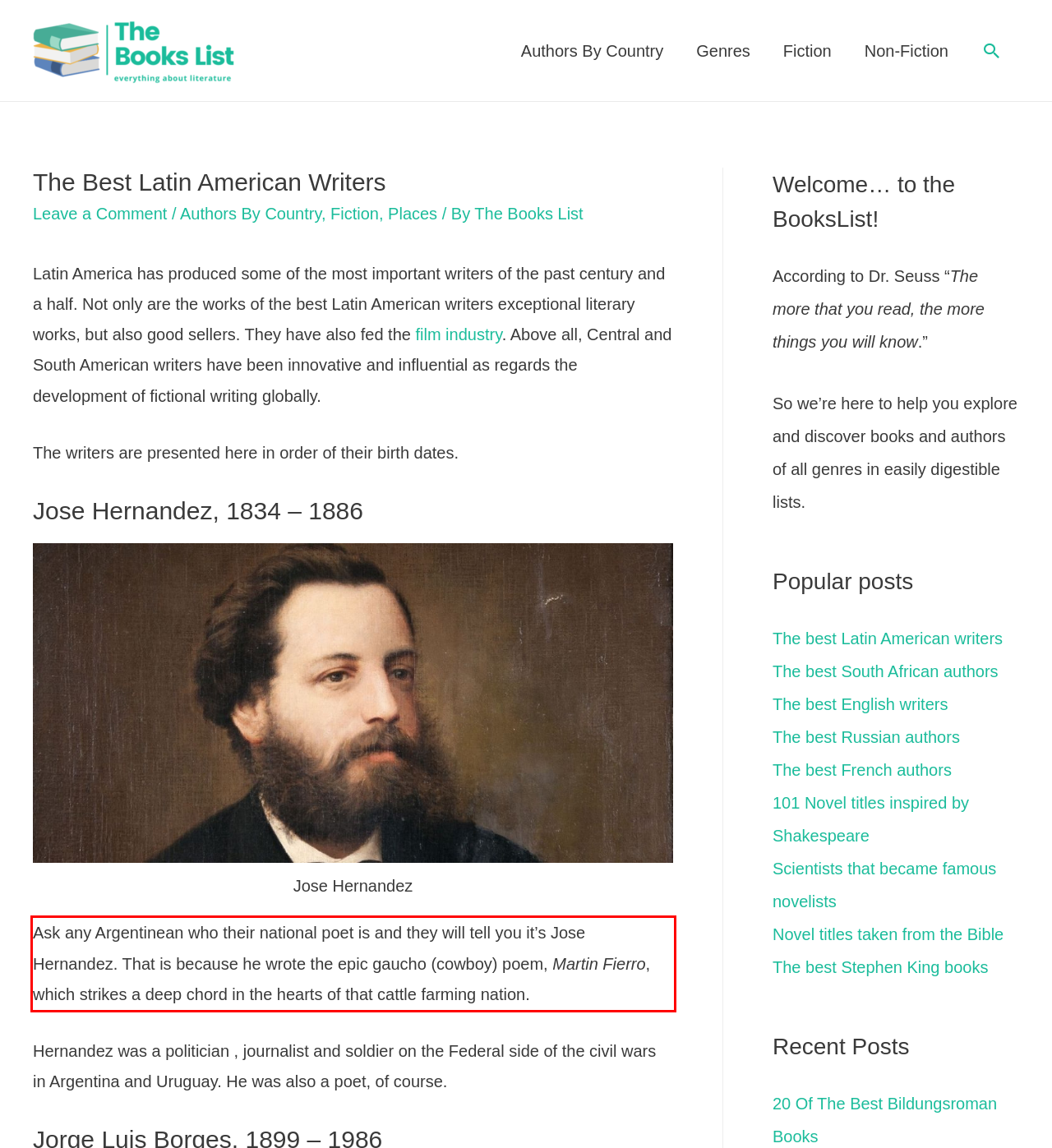You are looking at a screenshot of a webpage with a red rectangle bounding box. Use OCR to identify and extract the text content found inside this red bounding box.

Ask any Argentinean who their national poet is and they will tell you it’s Jose Hernandez. That is because he wrote the epic gaucho (cowboy) poem, Martin Fierro, which strikes a deep chord in the hearts of that cattle farming nation.